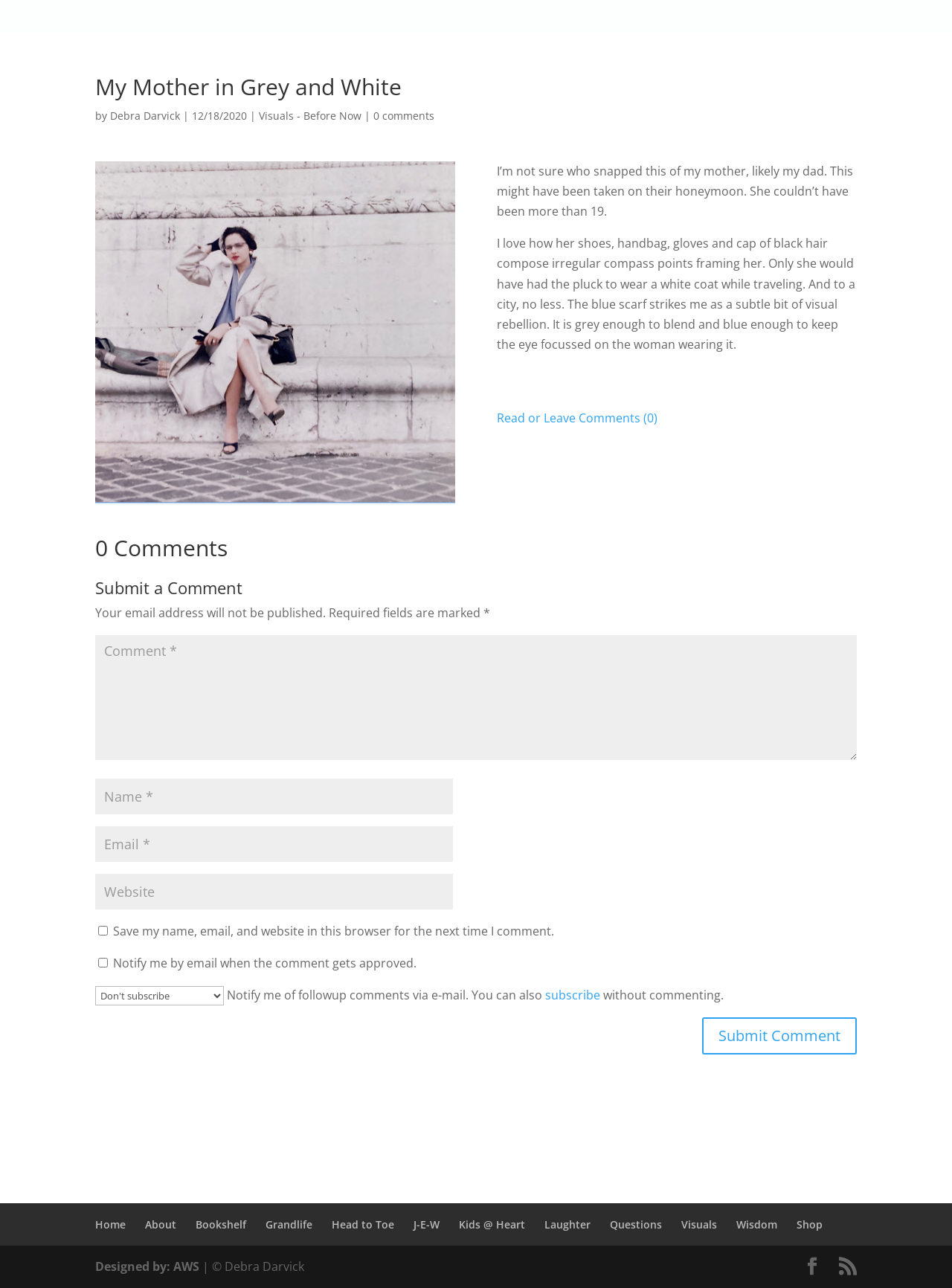Identify the bounding box coordinates of the region I need to click to complete this instruction: "Read the article 'My Mother in Grey and White'".

[0.1, 0.059, 0.9, 0.886]